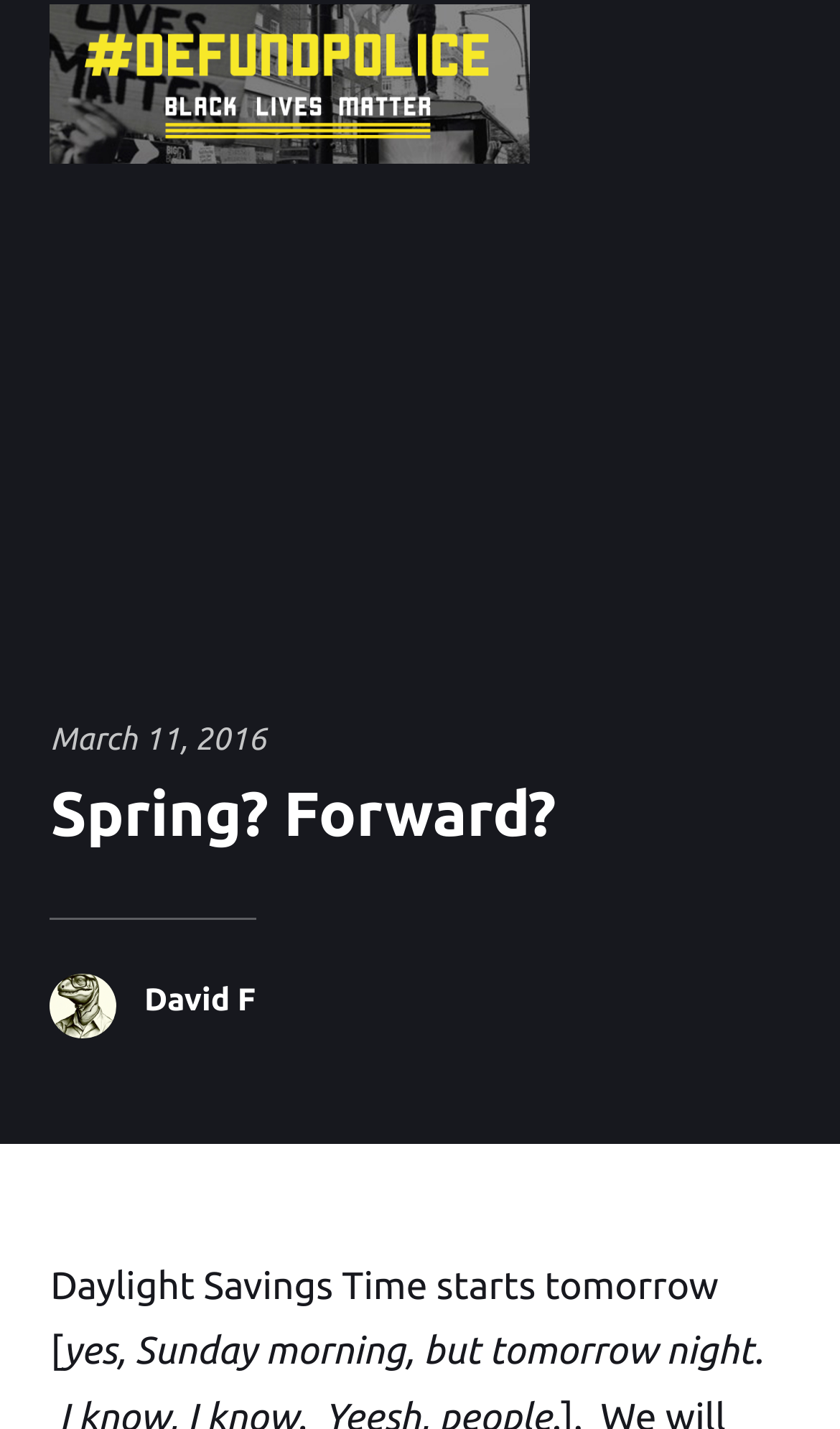Please respond in a single word or phrase: 
What is the author's name?

David F